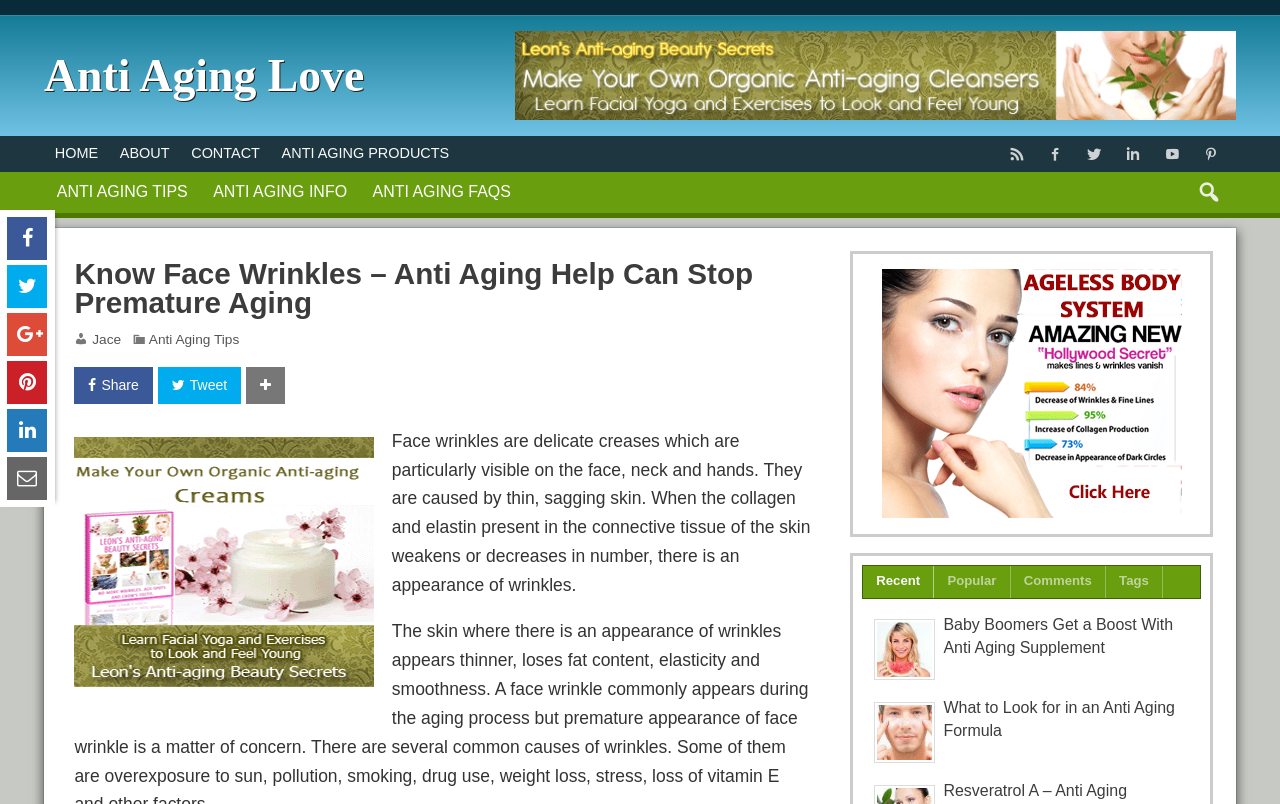Please identify the coordinates of the bounding box that should be clicked to fulfill this instruction: "Read about 'Face wrinkles'".

[0.306, 0.536, 0.633, 0.74]